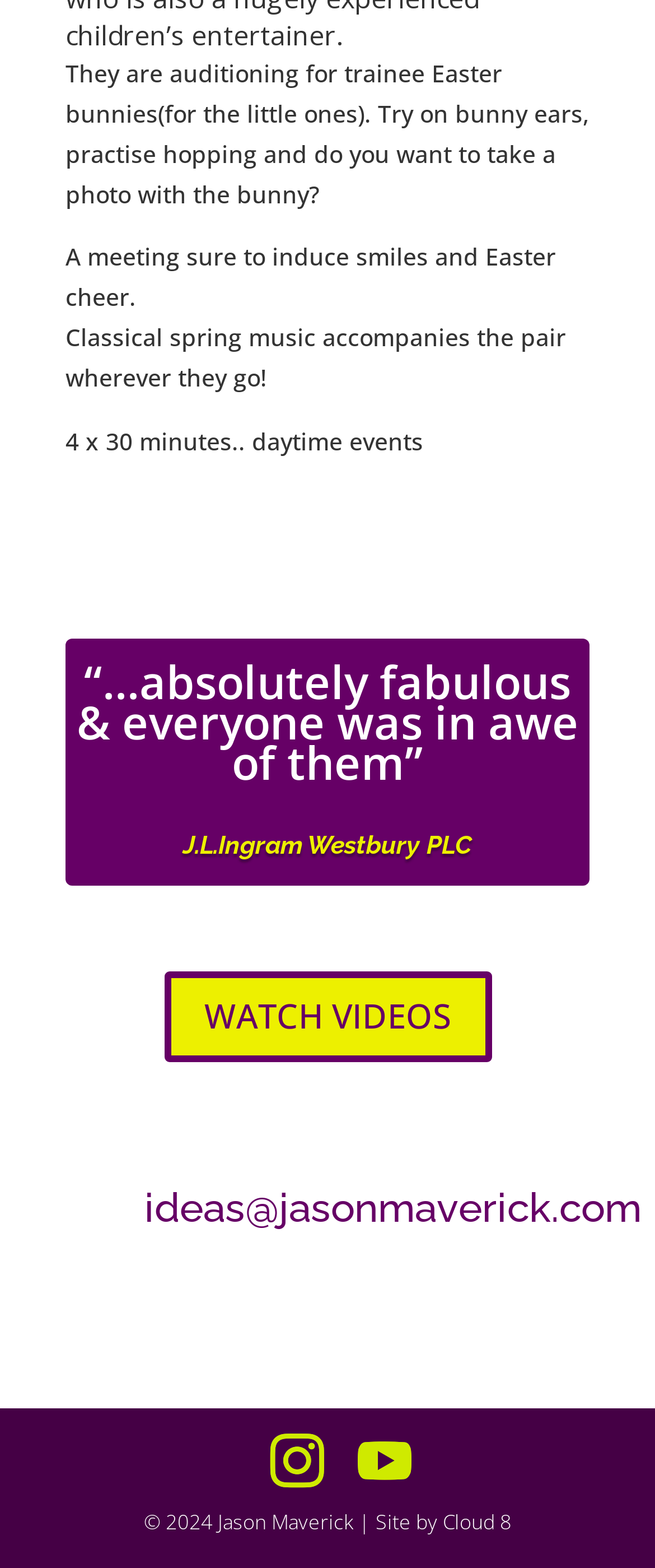Please respond to the question using a single word or phrase:
How many minutes are the daytime events?

30 minutes